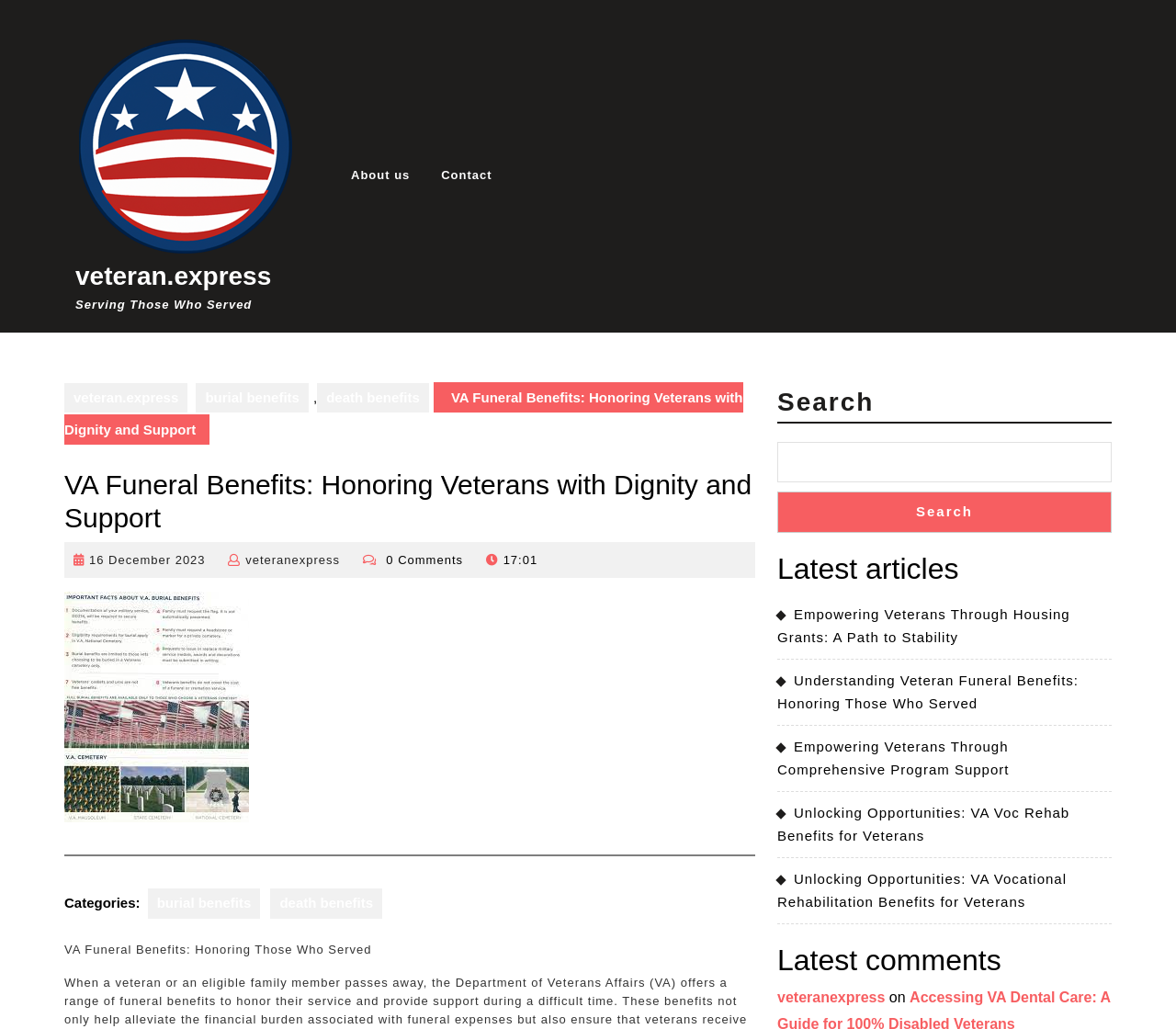What is the title of the latest article?
Please respond to the question with as much detail as possible.

I looked at the 'Latest articles' section and found the first article listed, which has the title 'Empowering Veterans Through Housing Grants: A Path to Stability'.